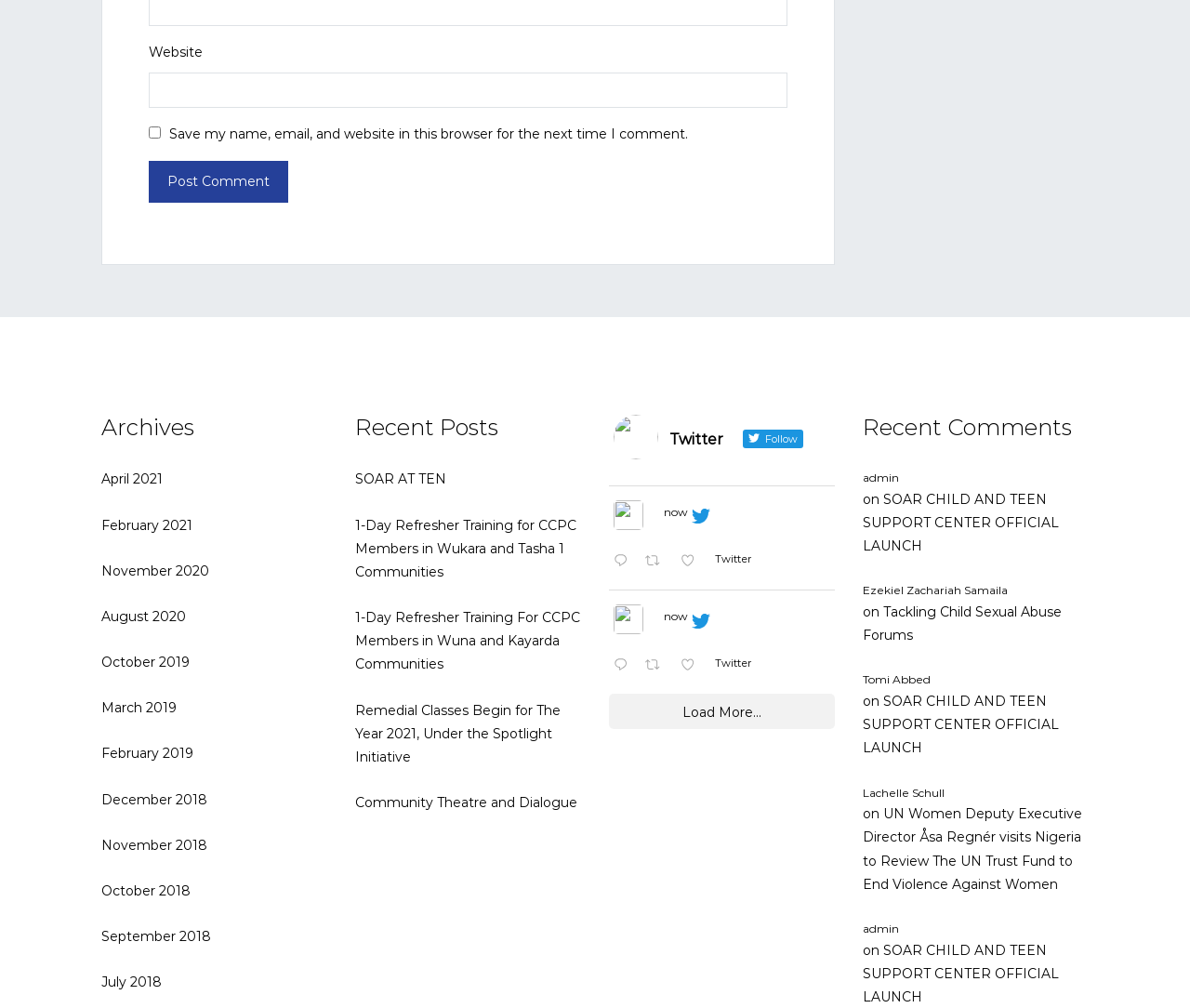Locate the bounding box coordinates of the clickable region necessary to complete the following instruction: "Load more posts". Provide the coordinates in the format of four float numbers between 0 and 1, i.e., [left, top, right, bottom].

[0.512, 0.688, 0.702, 0.724]